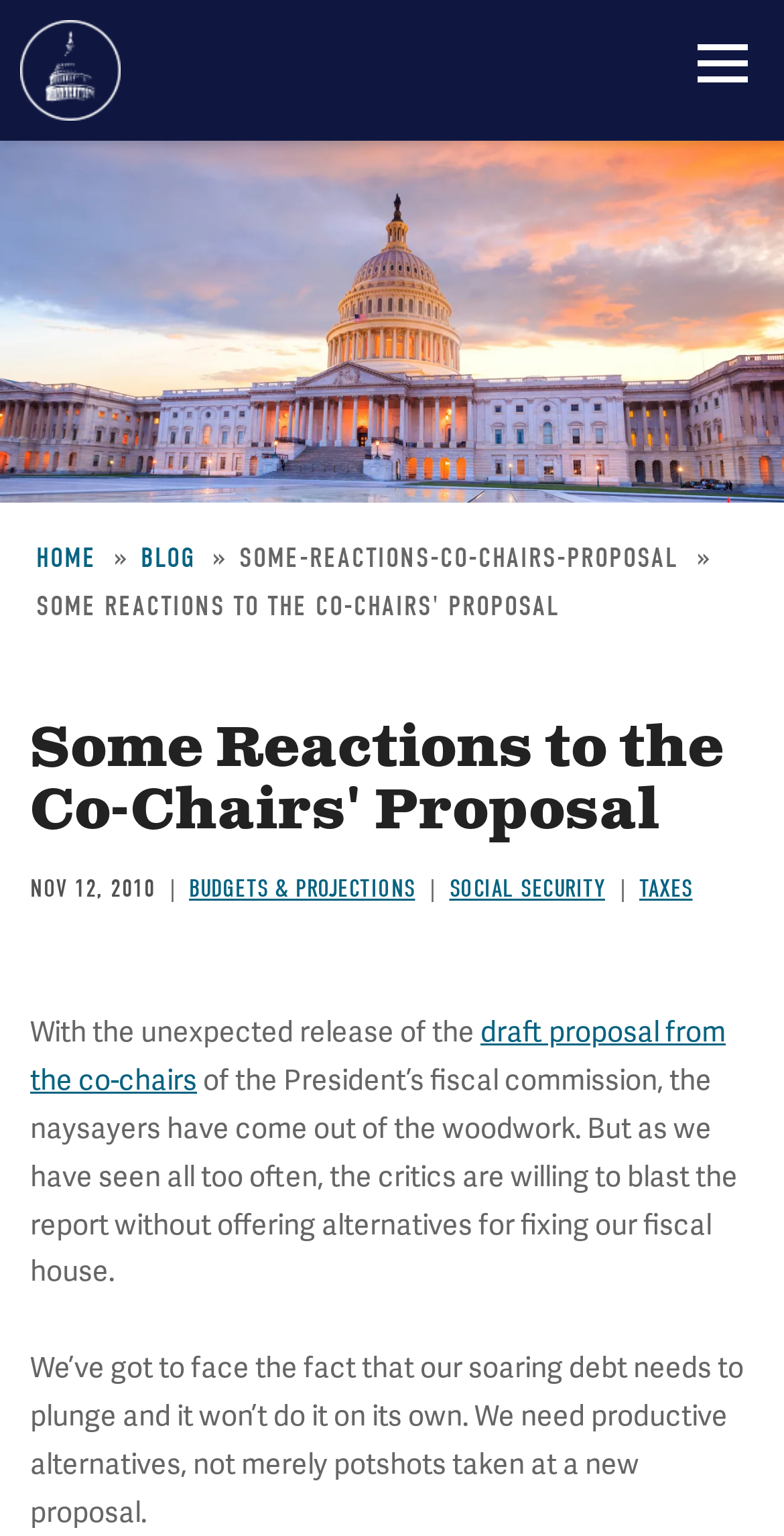Determine the bounding box coordinates of the section to be clicked to follow the instruction: "Follow 'draft proposal from the co-chairs'". The coordinates should be given as four float numbers between 0 and 1, formatted as [left, top, right, bottom].

[0.038, 0.66, 0.926, 0.715]